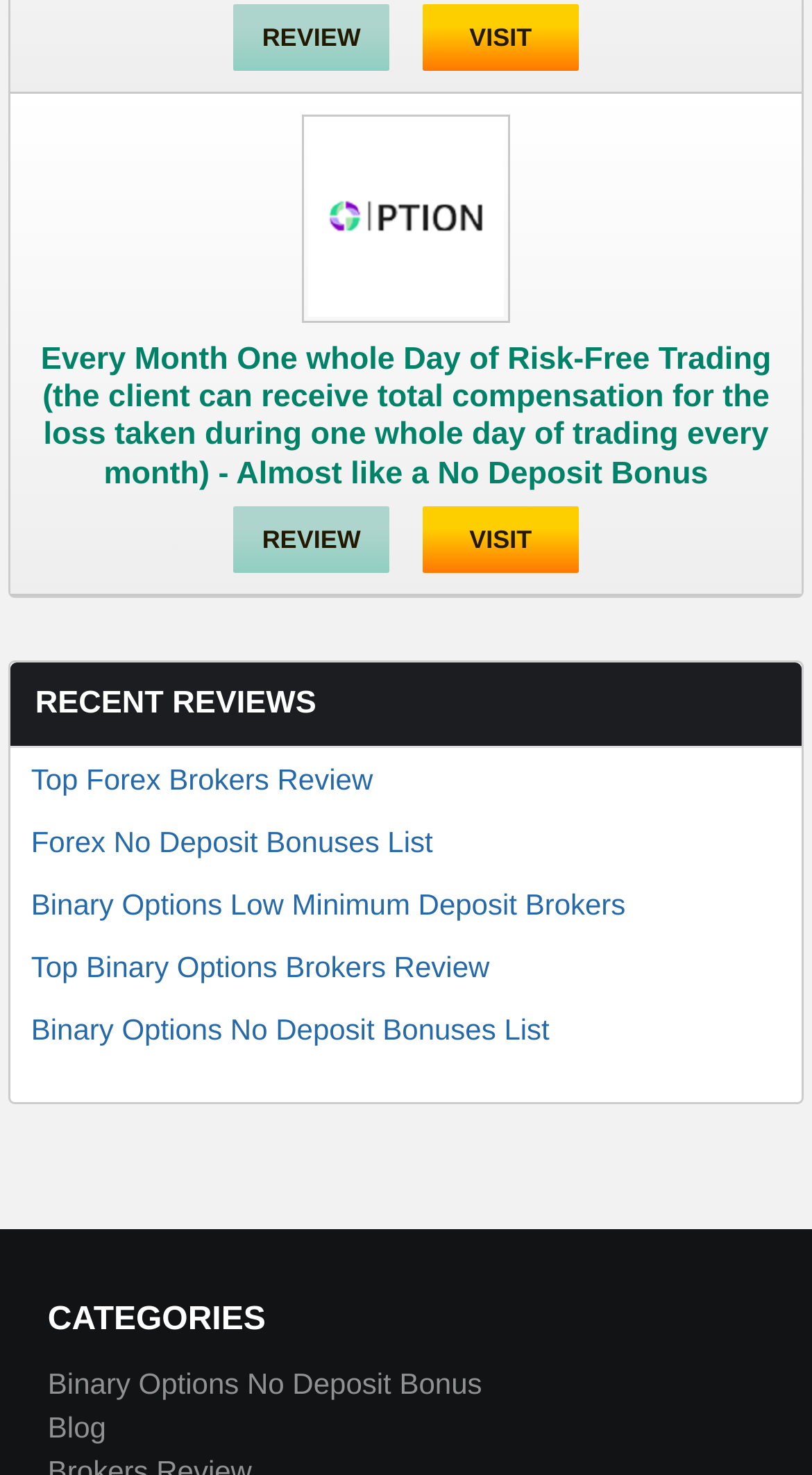Respond to the question below with a single word or phrase:
How many links are there on the webpage?

9